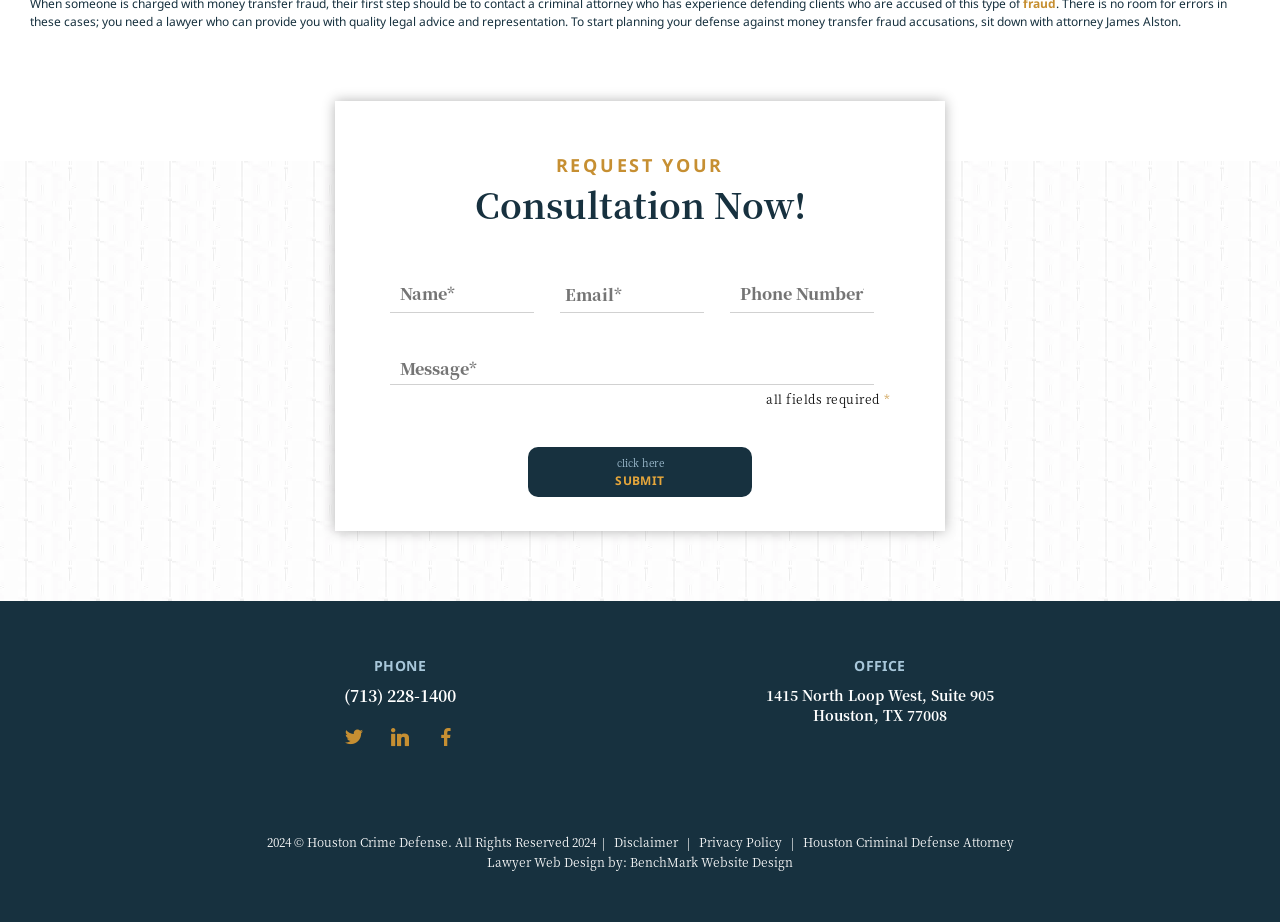Identify the bounding box coordinates of the section that should be clicked to achieve the task described: "Click to submit".

[0.412, 0.485, 0.588, 0.539]